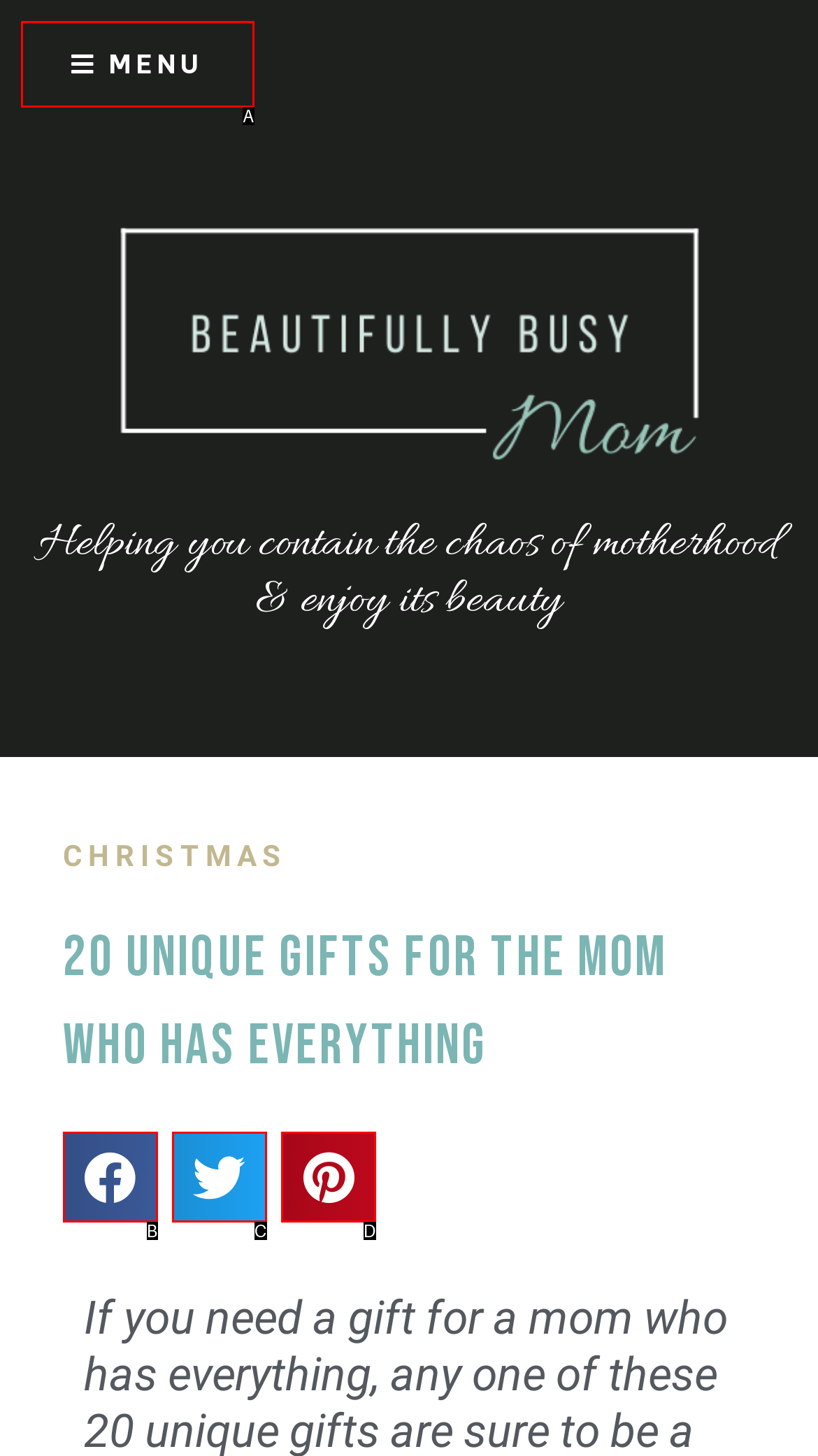Determine which option matches the element description: aria-label="Share on pinterest"
Answer using the letter of the correct option.

D